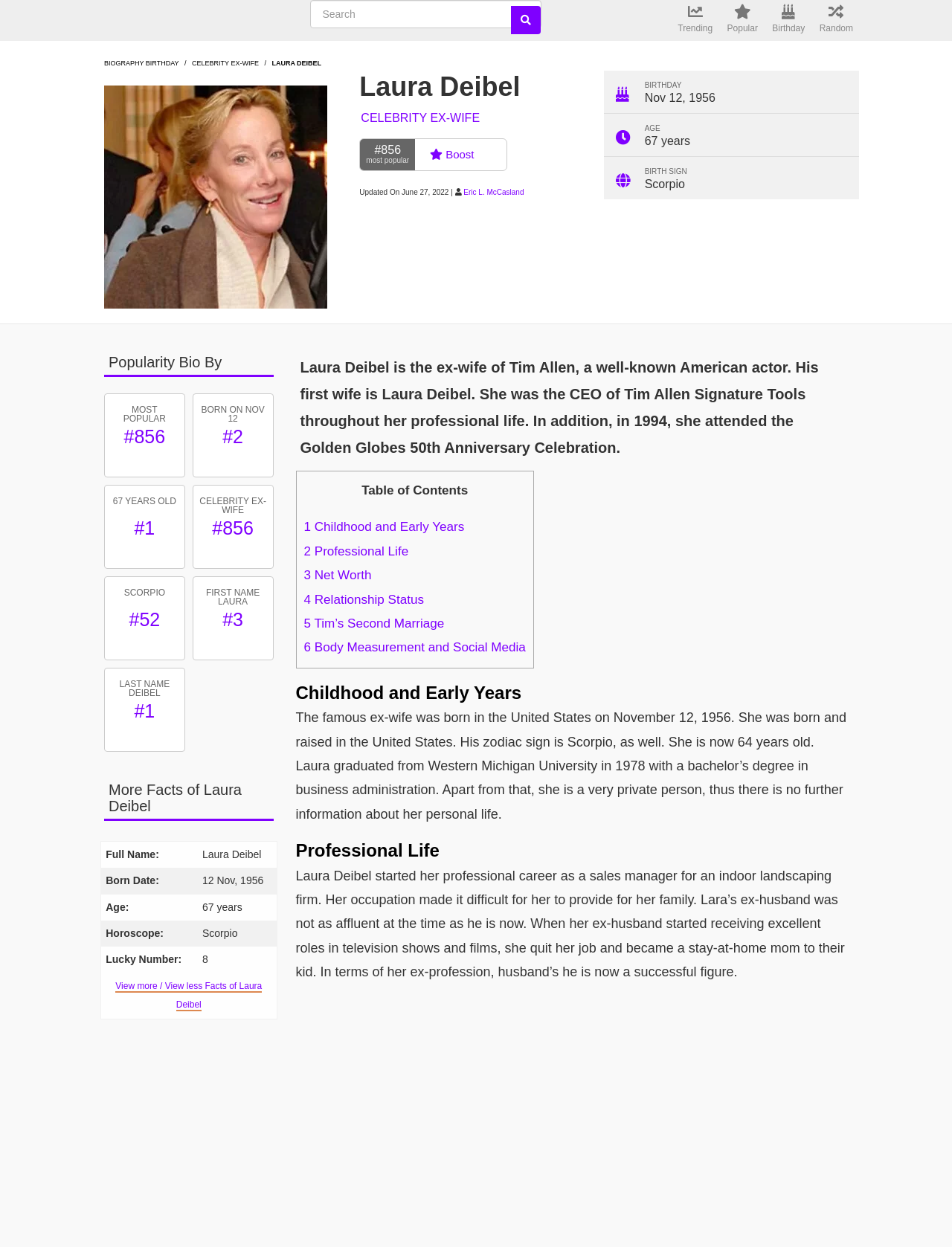Please find the bounding box for the UI component described as follows: "aria-label="Enter Celebrity NAME" name="q" placeholder="Search"".

[0.325, 0.0, 0.569, 0.023]